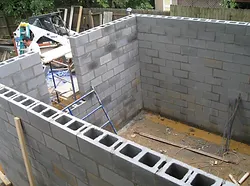Please answer the following question using a single word or phrase: 
Is the structure fully completed?

No